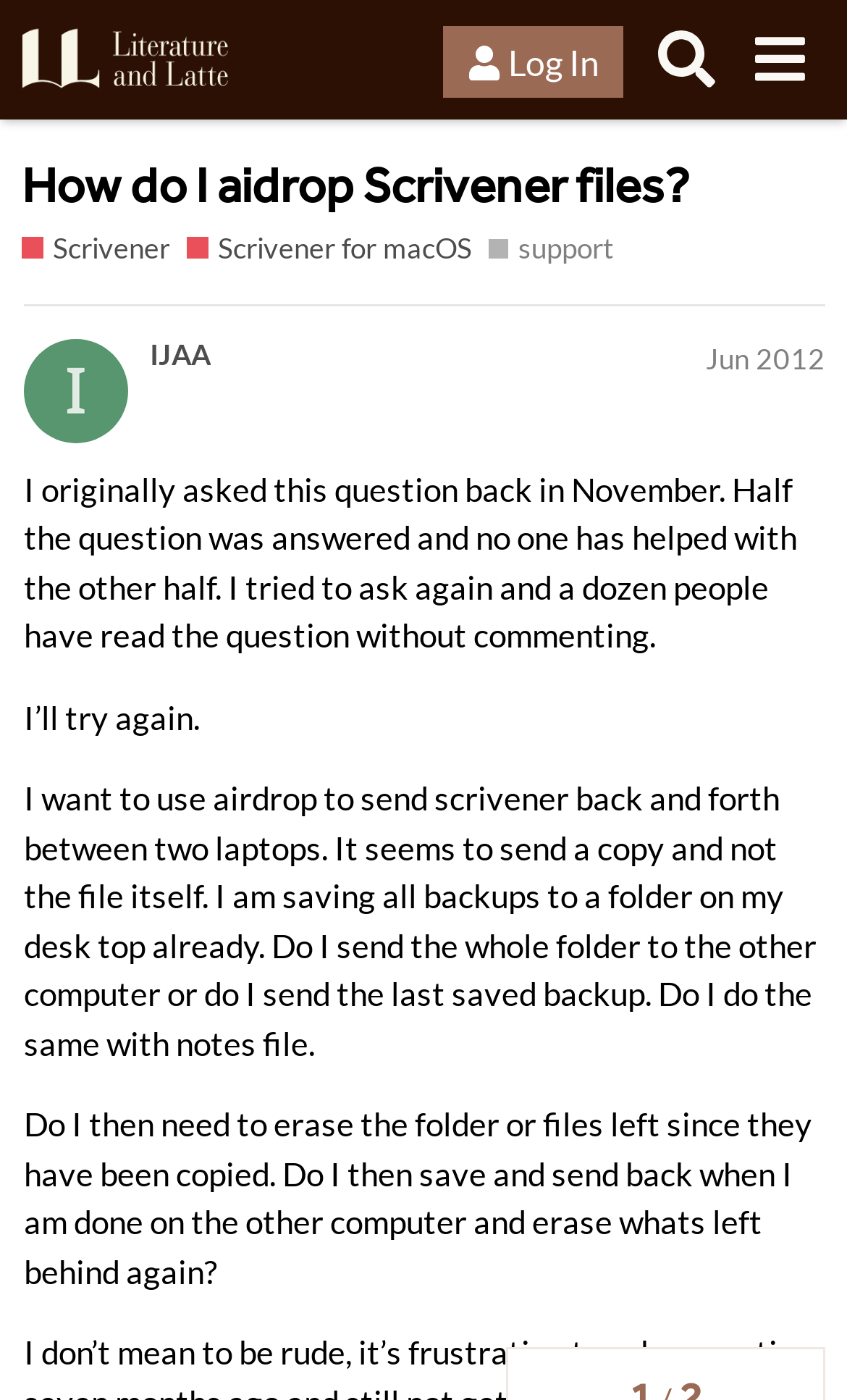What is the date of the original question?
Answer the question with as much detail as you can, using the image as a reference.

The user mentioned that they originally asked the question back in November, but didn't specify the exact date.